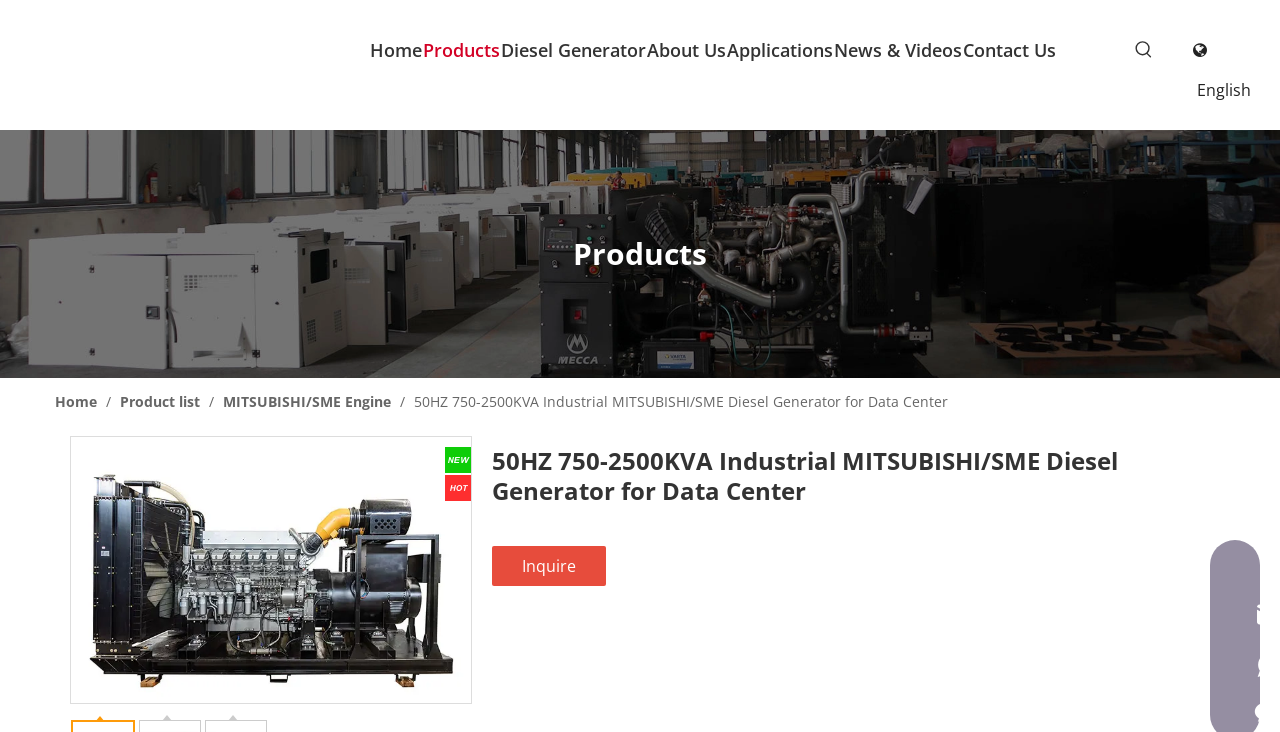By analyzing the image, answer the following question with a detailed response: How can I contact the manufacturer?

The contact information of the manufacturer can be found at the bottom of the webpage, which includes phone numbers '+86-591-83053902' and '+86-15659994455', and email address 'mecca@meccagen.com'. This allows users to contact the manufacturer via phone or email.